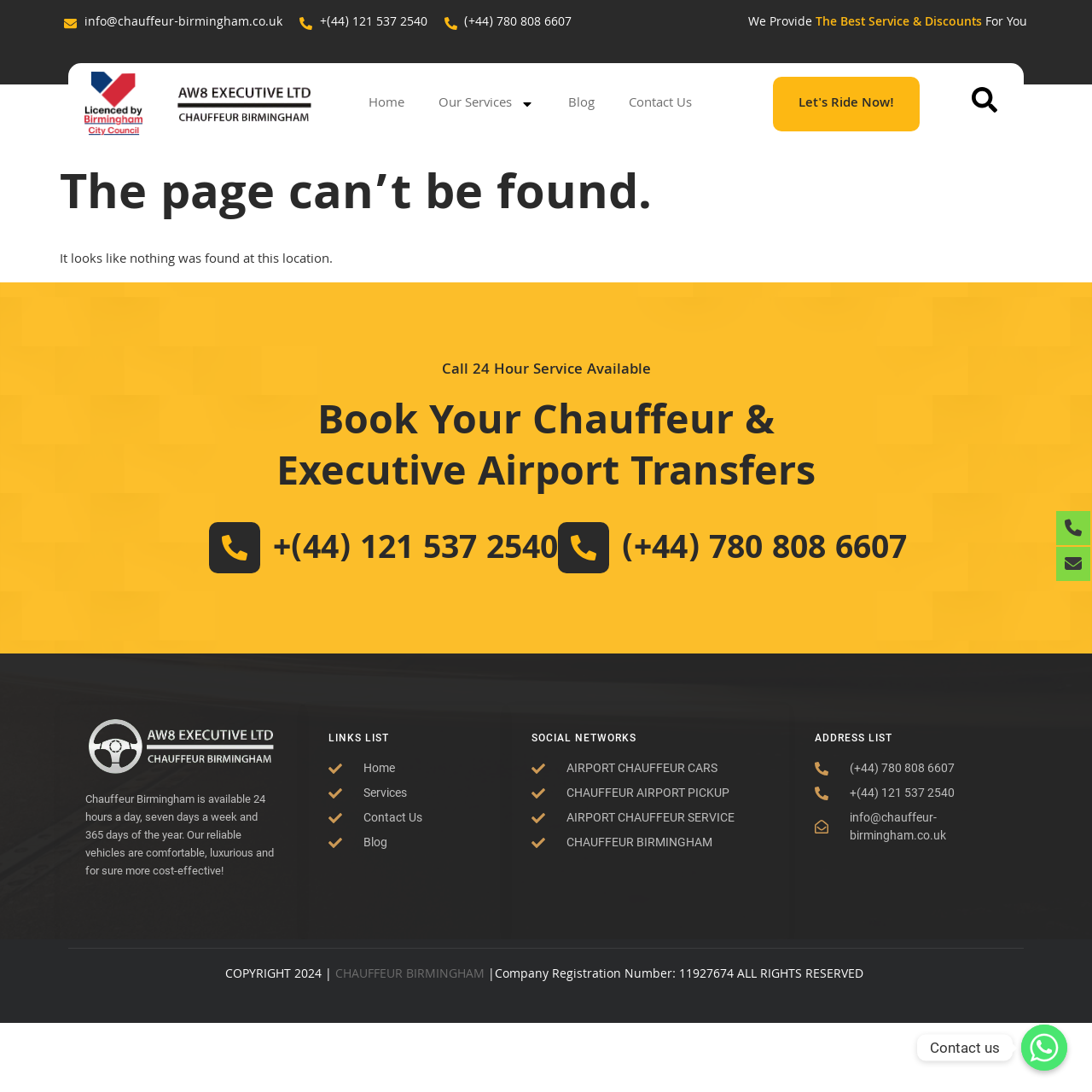What is the email address of the company?
Deliver a detailed and extensive answer to the question.

I found the email address by looking at the top of the page, where it says 'info@chauffeur-birmingham.co.uk' in a link.